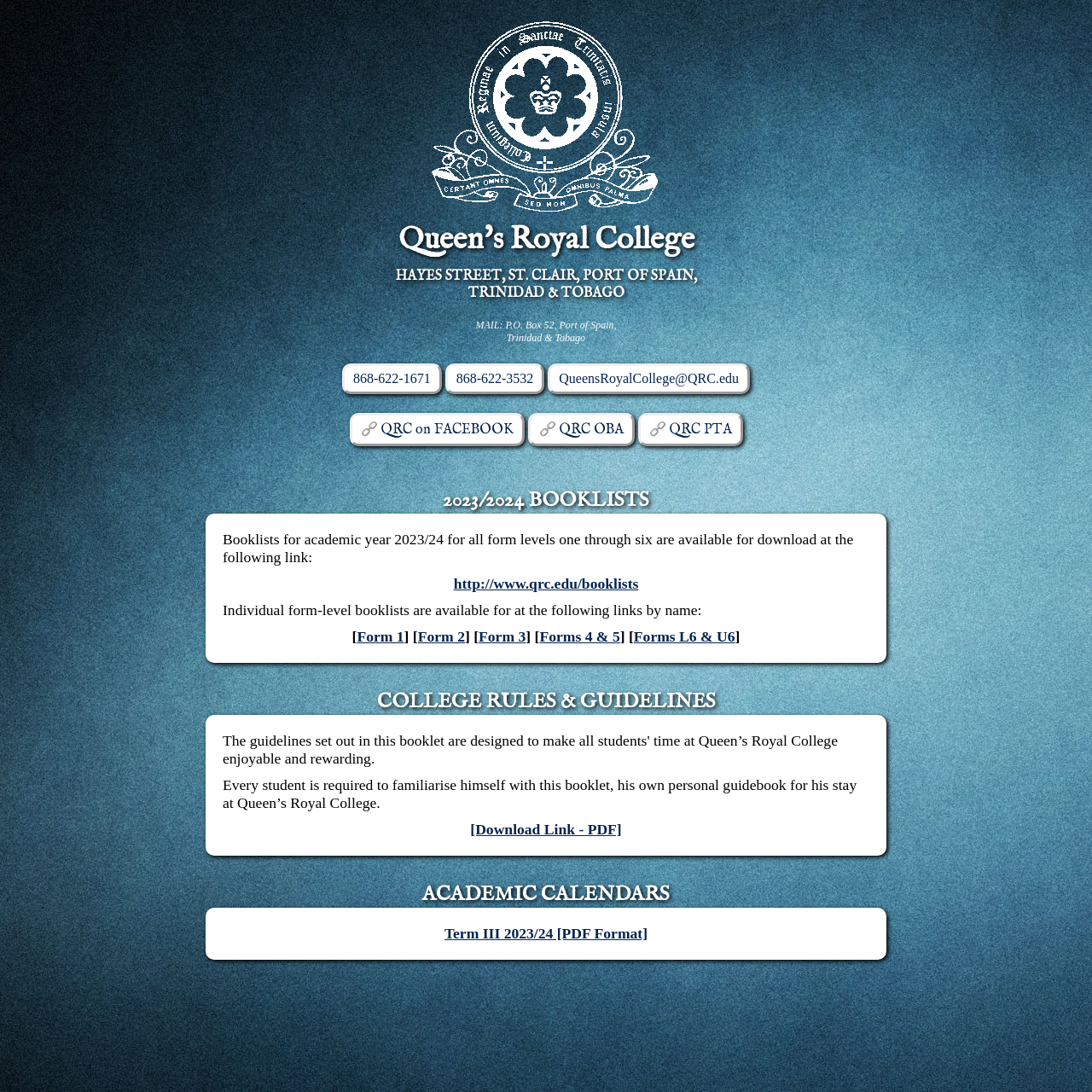Identify the bounding box coordinates of the area that should be clicked in order to complete the given instruction: "View Term III 2023/24 academic calendar". The bounding box coordinates should be four float numbers between 0 and 1, i.e., [left, top, right, bottom].

[0.407, 0.847, 0.593, 0.862]